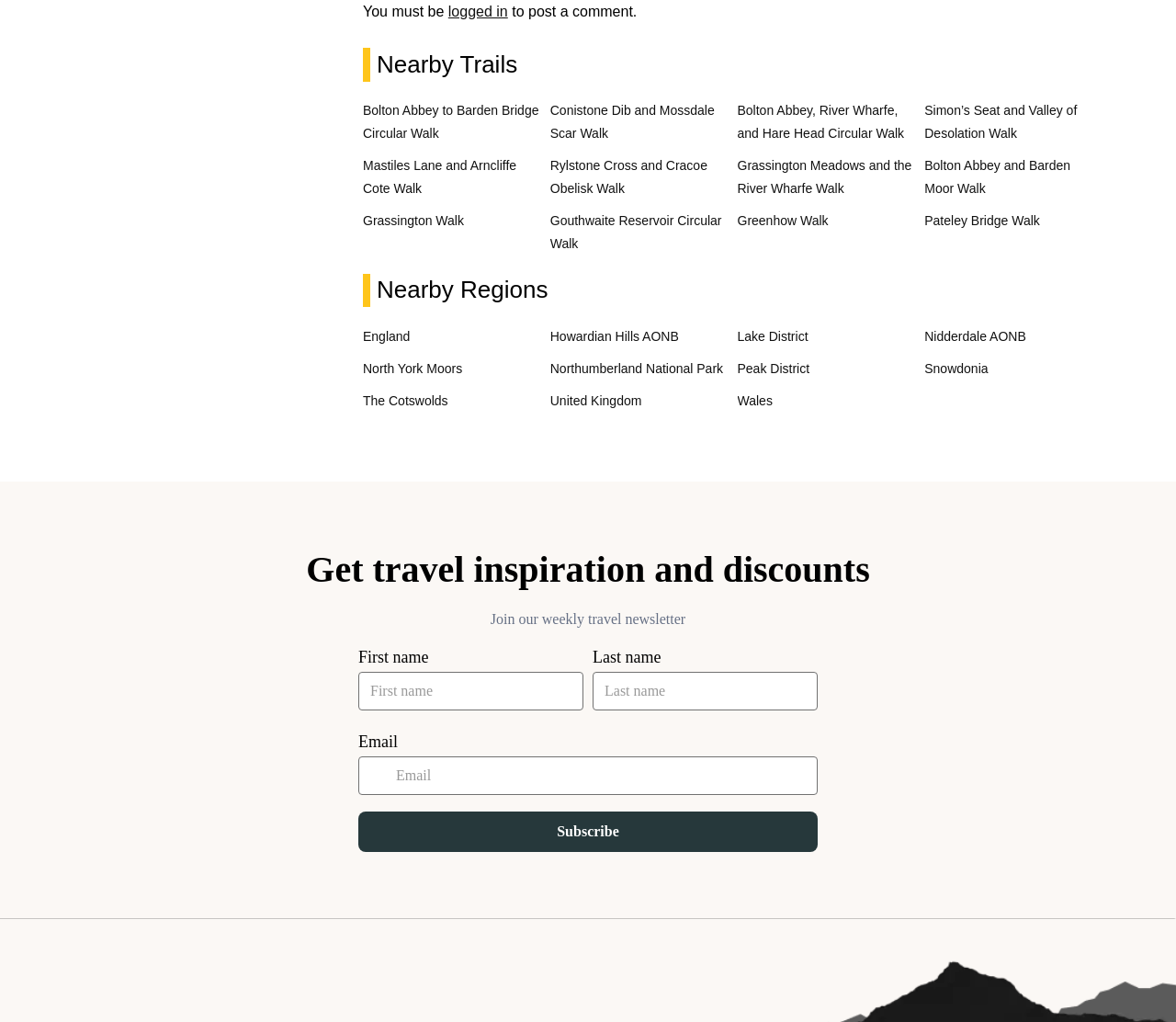Analyze the image and provide a detailed answer to the question: What is required to post a comment on this webpage?

According to the text at the top of the webpage, 'You must be logged in to post a comment', indicating that users need to log in to their account to post a comment.